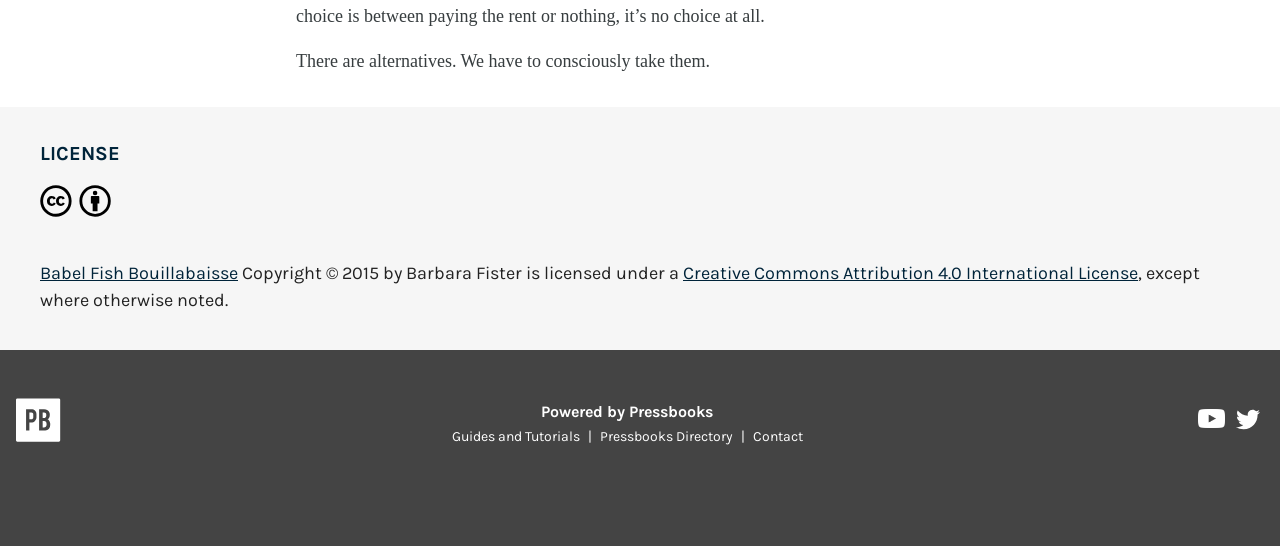Determine the bounding box coordinates of the region I should click to achieve the following instruction: "View license information". Ensure the bounding box coordinates are four float numbers between 0 and 1, i.e., [left, top, right, bottom].

[0.031, 0.255, 0.944, 0.31]